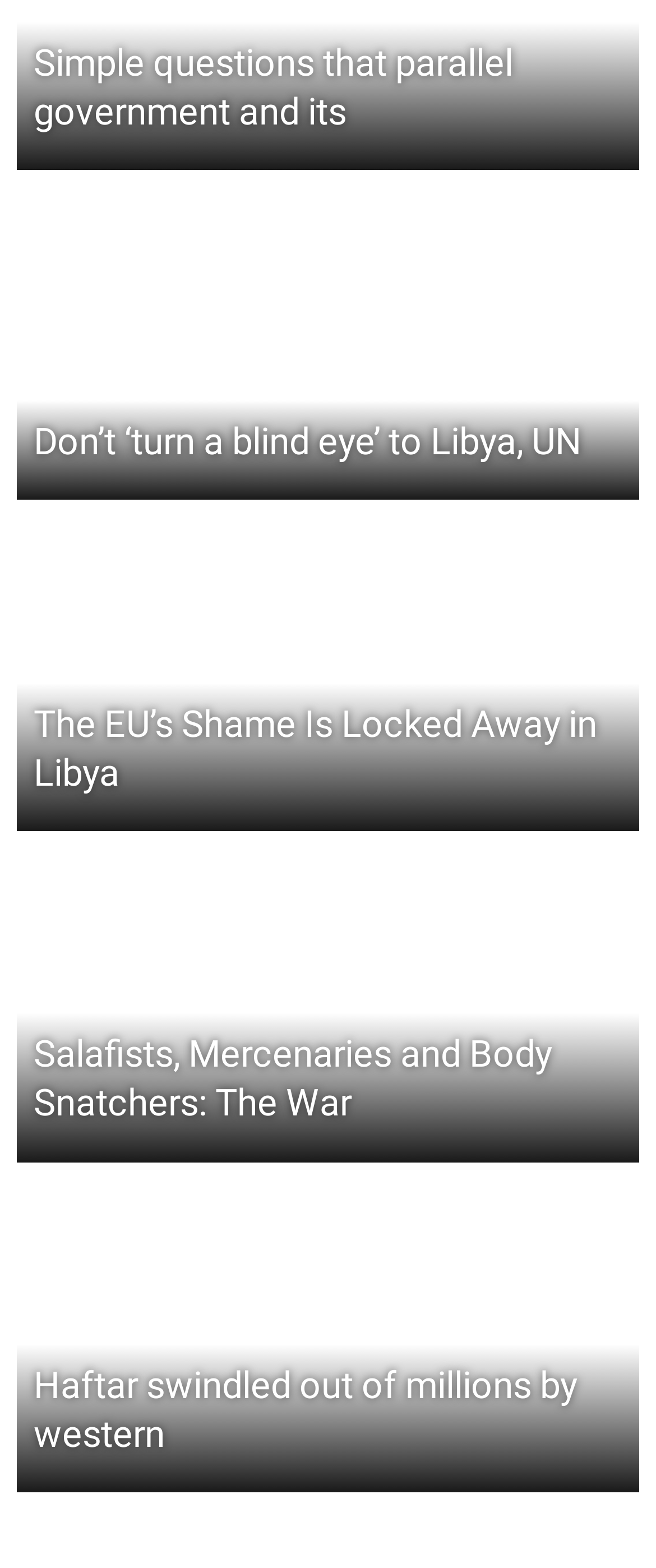Using a single word or phrase, answer the following question: 
What is the title of the fourth link?

The EU’s Shame Is Locked Away in Libya